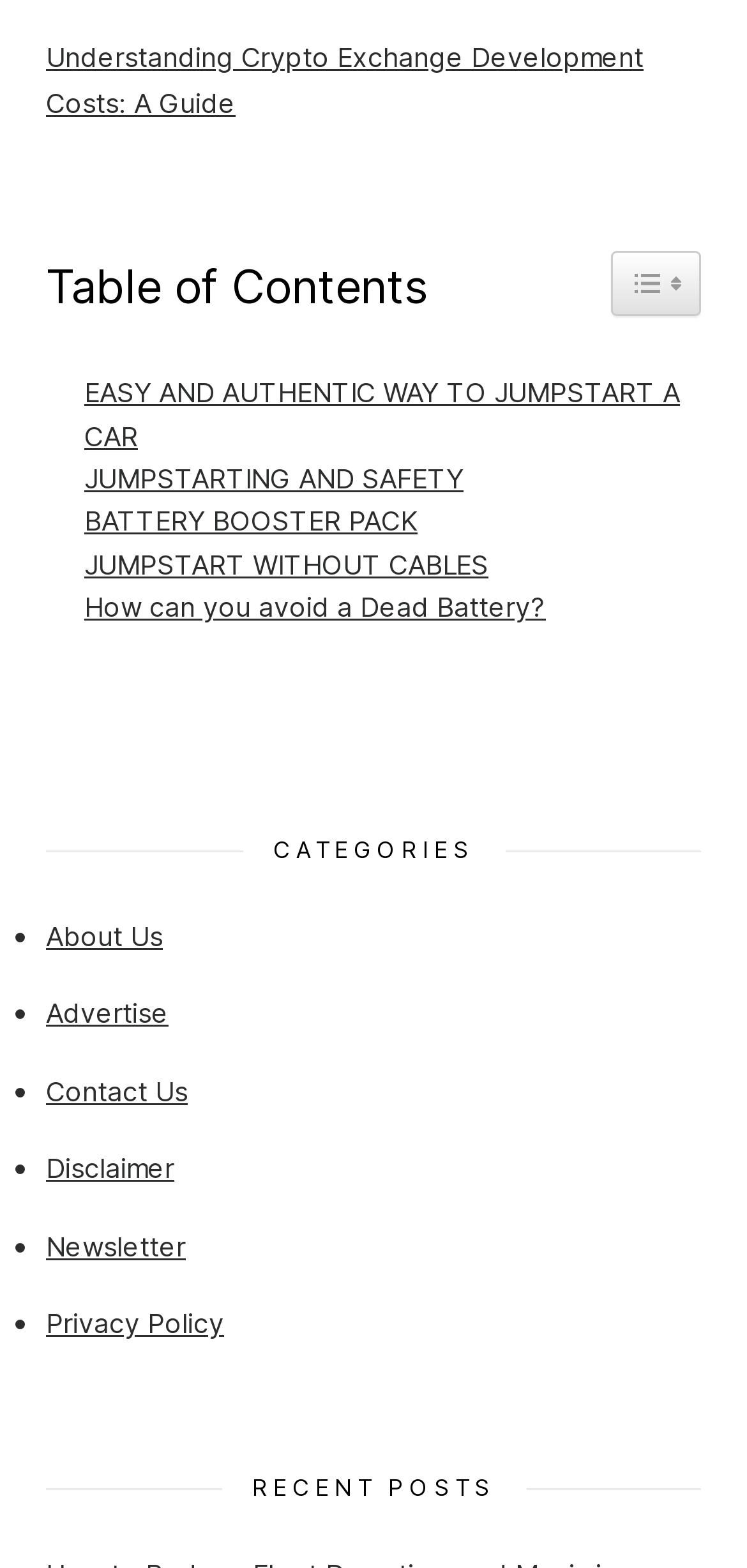Respond with a single word or phrase to the following question:
What is the topic of the last link on the webpage?

Privacy Policy